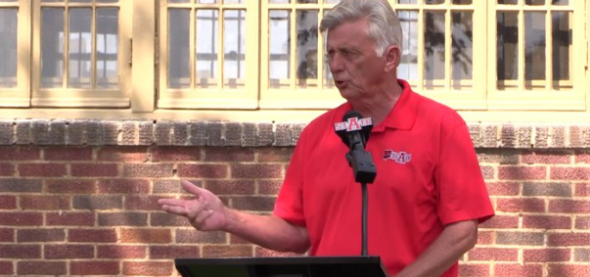What is the significance of the occasion?
Using the image as a reference, answer the question in detail.

The caption explains that the occasion marks an important transition as Arkansas State University plans to establish a comprehensive archive dedicated to Governor Mike Beebe's legacy in public service, which is made possible by his donation of personal archives.